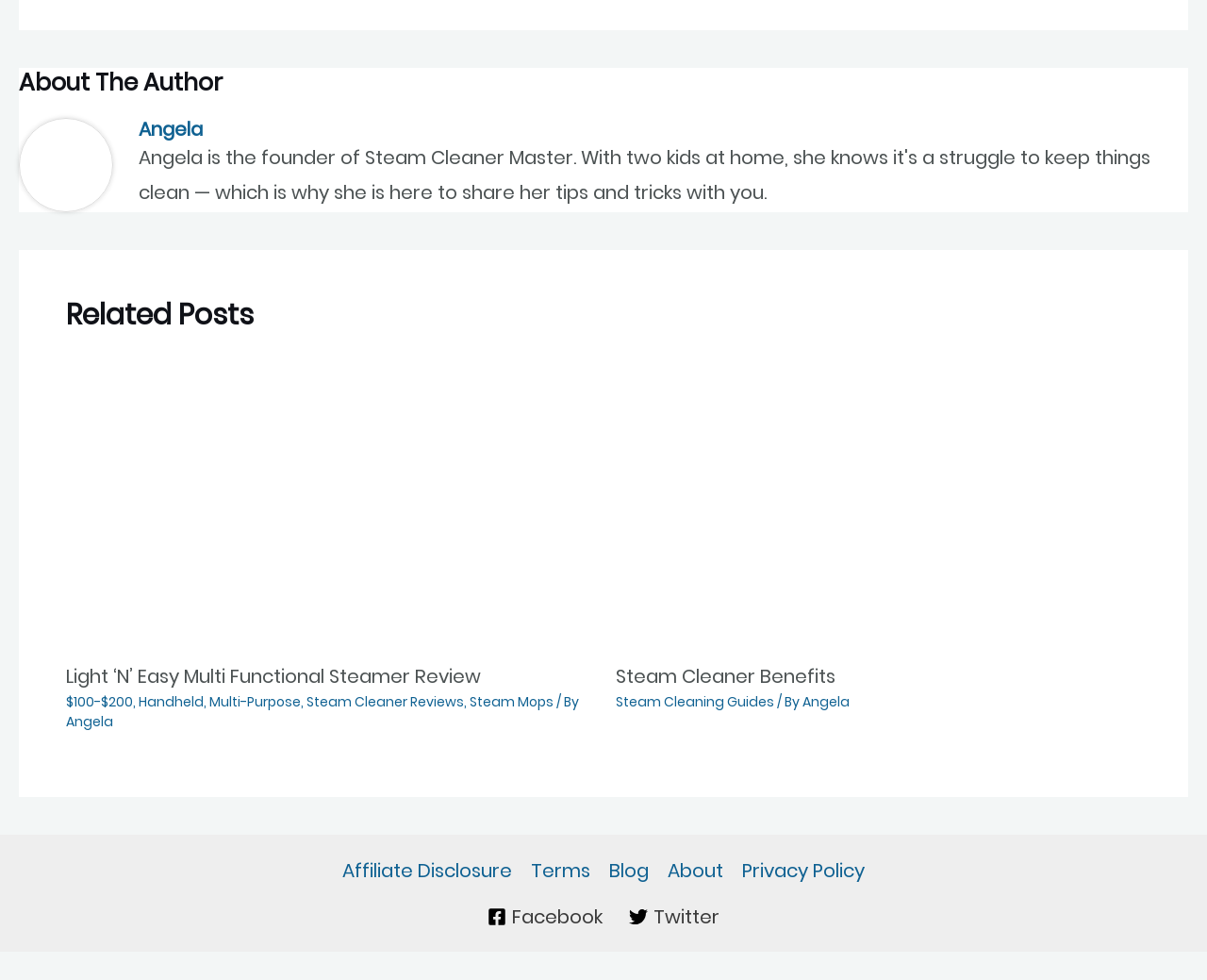Refer to the screenshot and answer the following question in detail:
What is the name of the author?

I found the link 'Angela' under the heading 'About The Author', which suggests that Angela is the author of the webpage.